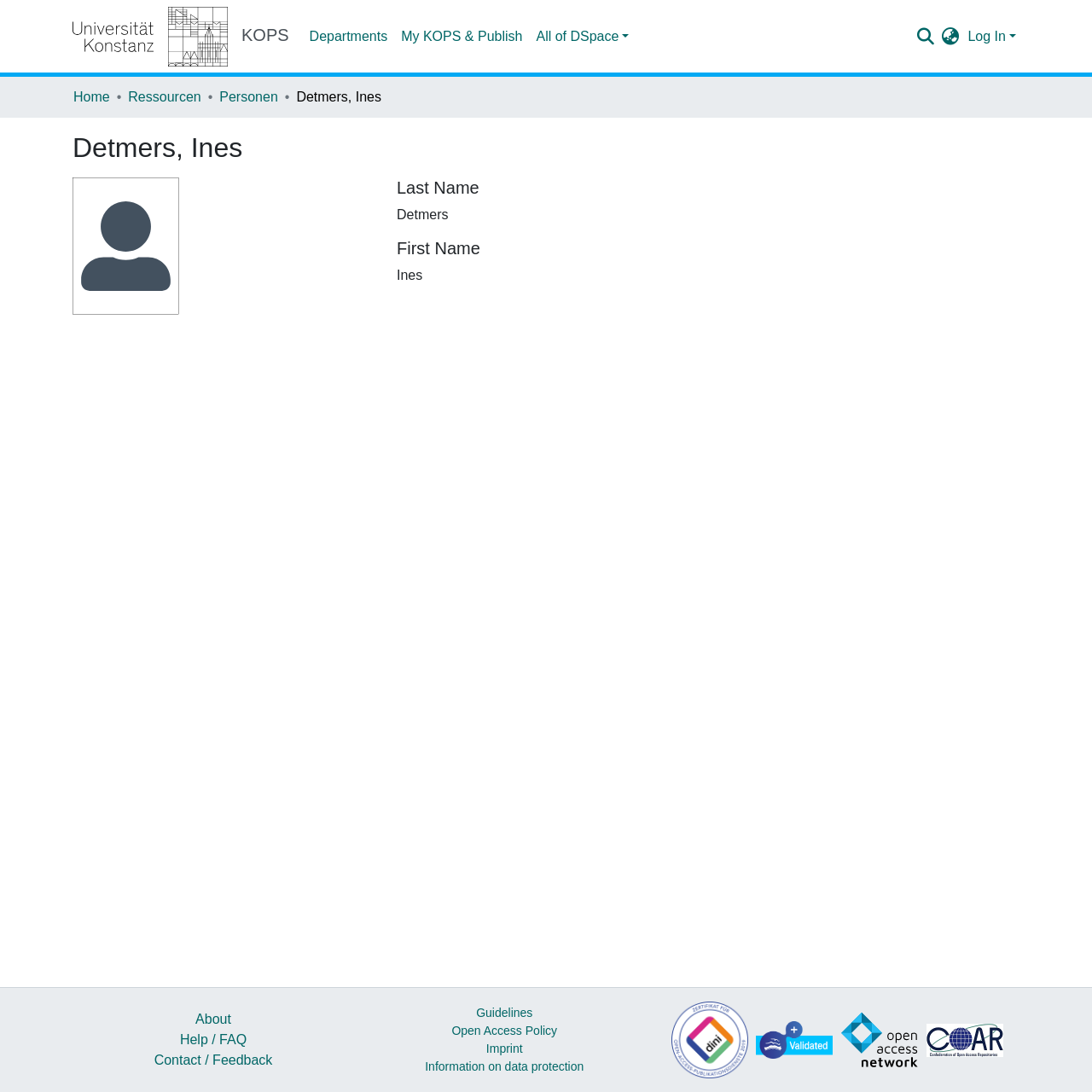Determine the bounding box coordinates for the clickable element to execute this instruction: "Save the article". Provide the coordinates as four float numbers between 0 and 1, i.e., [left, top, right, bottom].

None